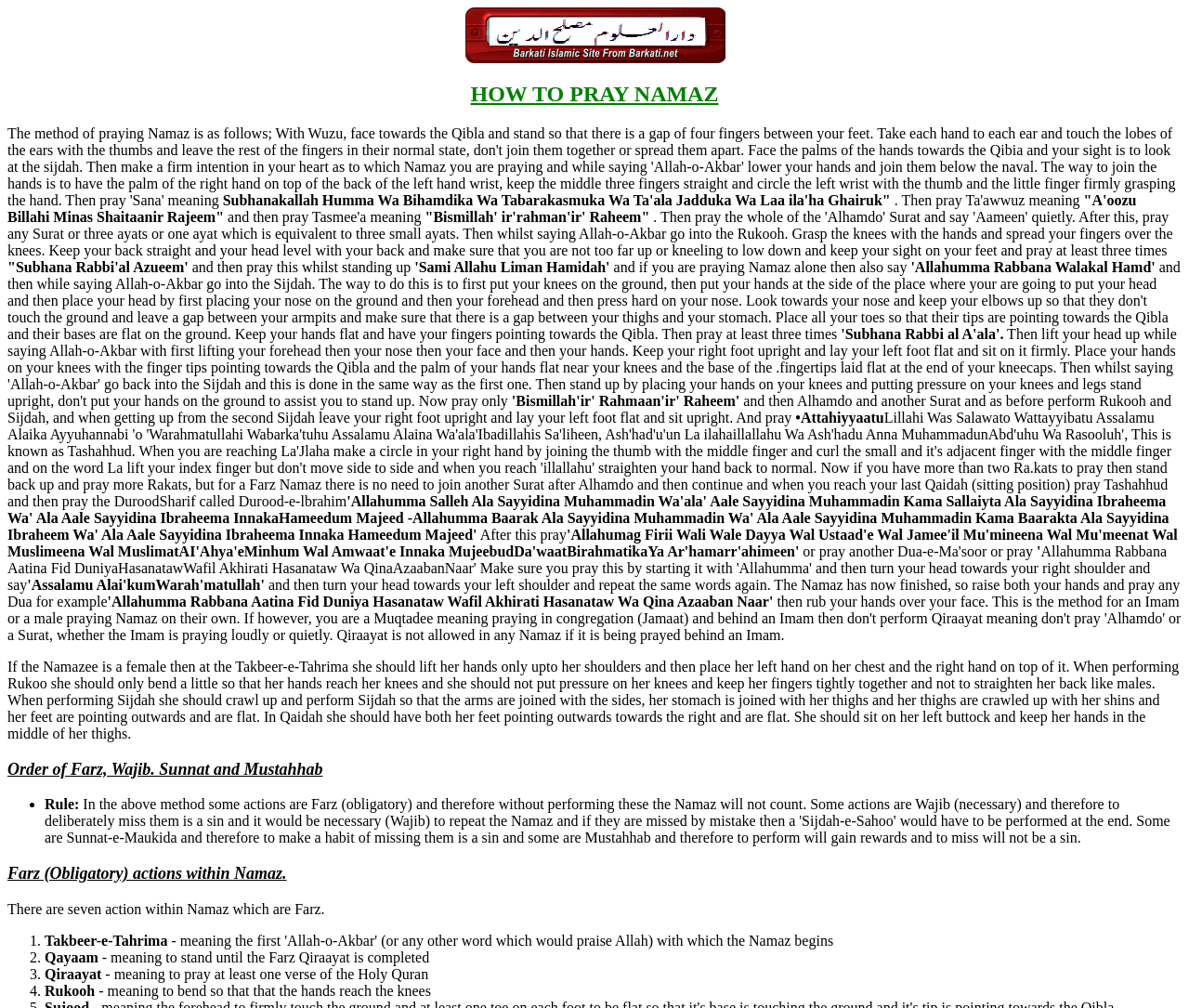What is the difference in performing Sijdah for males and females?
Offer a detailed and full explanation in response to the question.

The difference in performing Sijdah for males and females is that females crawl up and perform Sijdah so that the arms are joined with the sides, her stomach is joined with her thighs and her thighs are crawled up with her shins and her feet are pointing outwards and are flat, as described in the webpage.